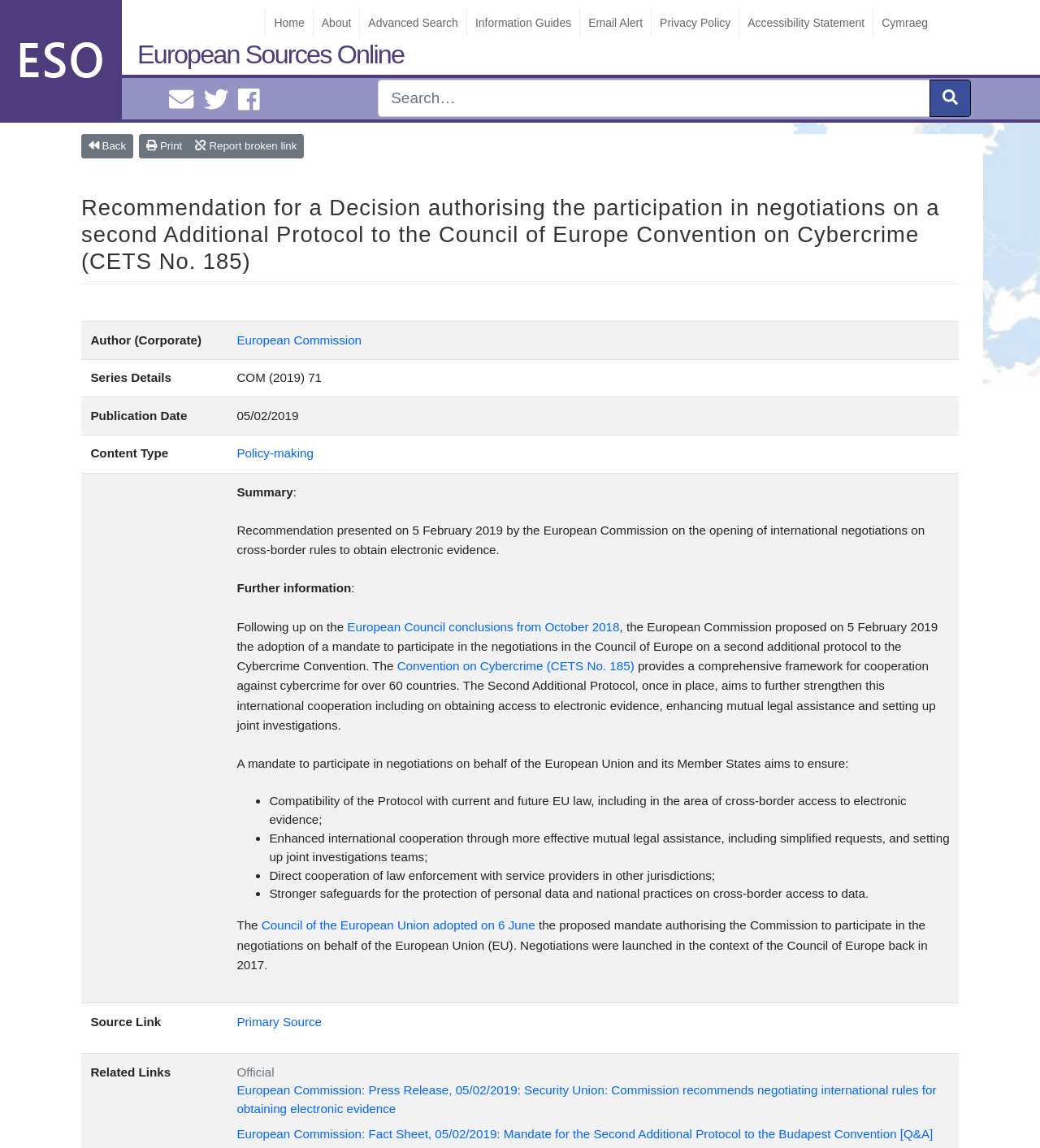Please provide the bounding box coordinates in the format (top-left x, top-left y, bottom-right x, bottom-right y). Remember, all values are floating point numbers between 0 and 1. What is the bounding box coordinate of the region described as: aria-label="Search" name="s" placeholder="Search…"

[0.363, 0.069, 0.894, 0.102]